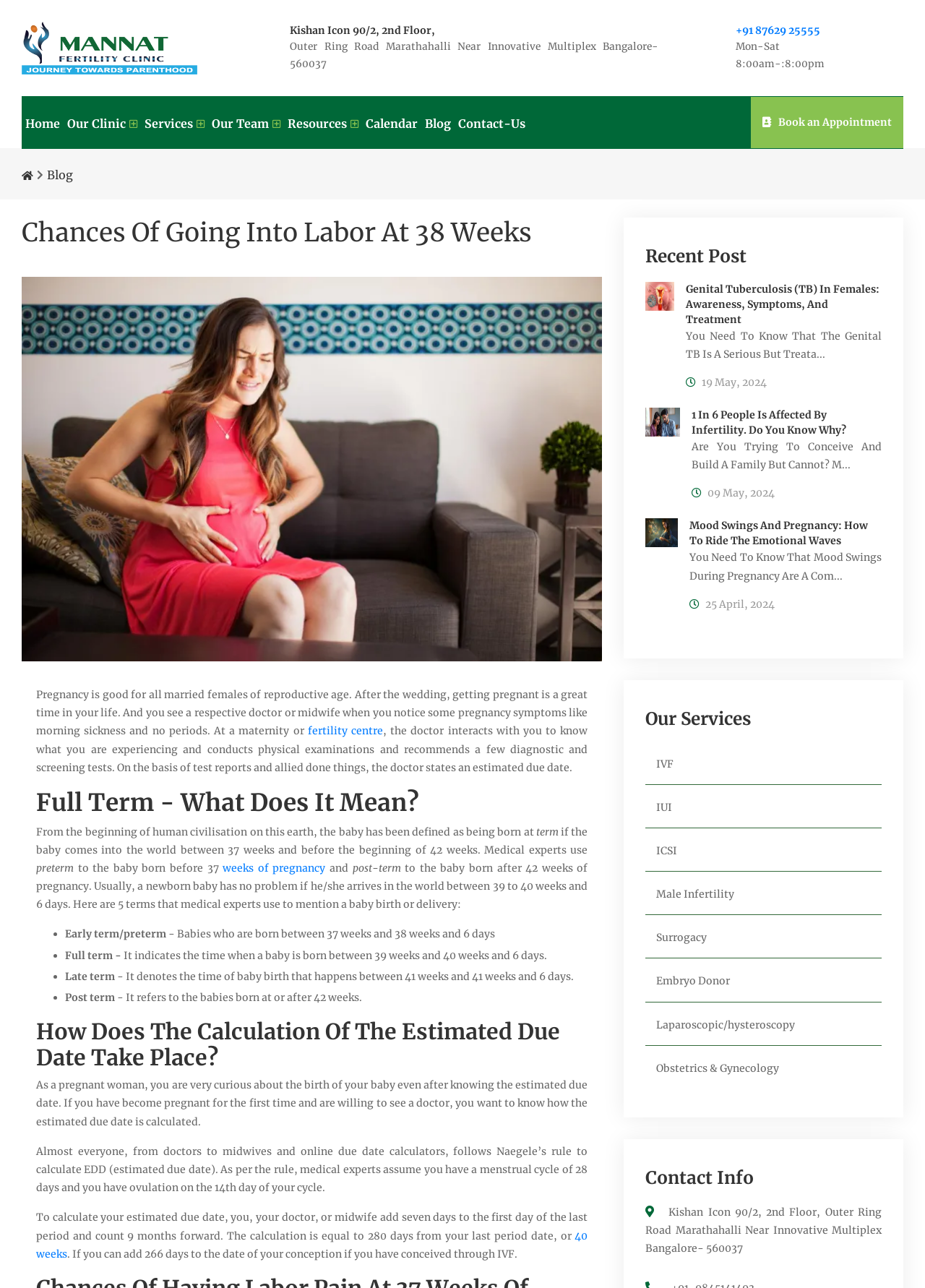Please identify the bounding box coordinates of the area that needs to be clicked to fulfill the following instruction: "Click the 'Book an Appointment' button."

[0.812, 0.075, 0.977, 0.115]